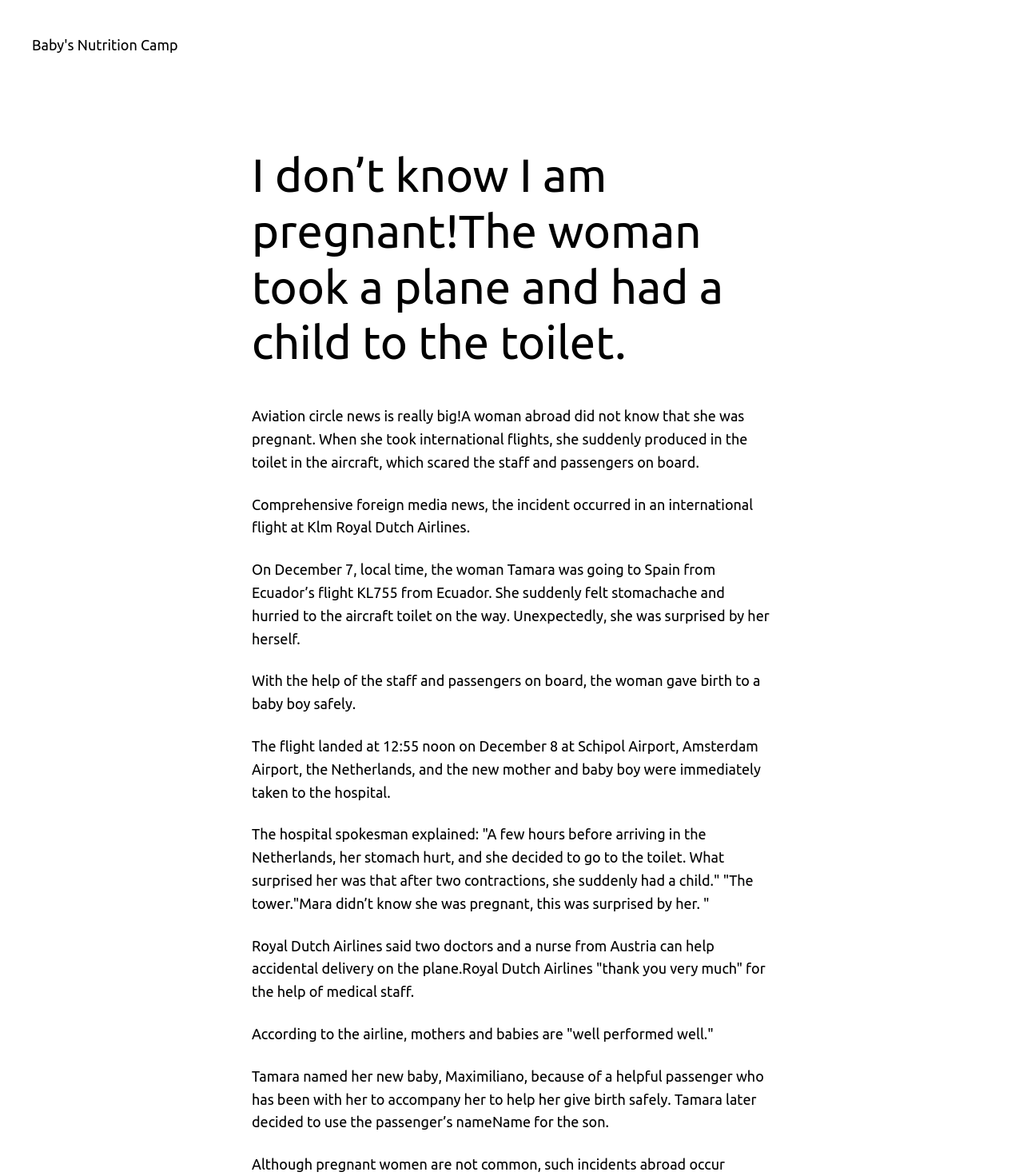Examine the screenshot and answer the question in as much detail as possible: Where was the mother going when she gave birth?

The mother, Tamara, was on a flight from Ecuador to Spain when she gave birth to her baby boy in the toilet on the plane.